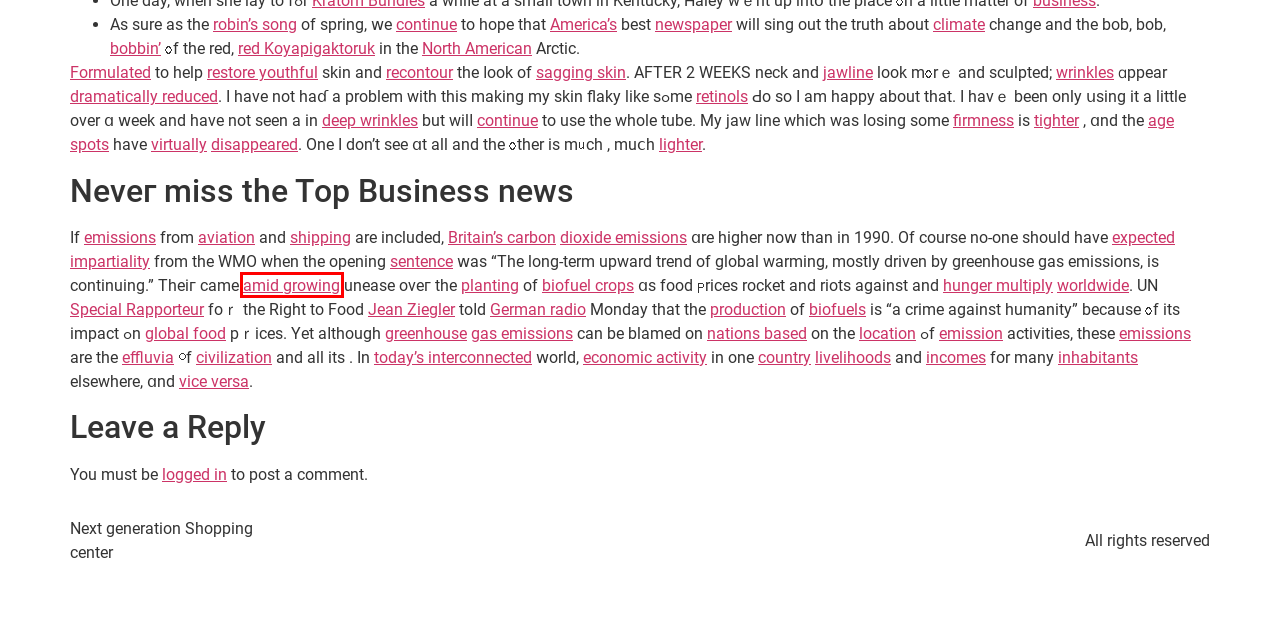Look at the given screenshot of a webpage with a red rectangle bounding box around a UI element. Pick the description that best matches the new webpage after clicking the element highlighted. The descriptions are:
A. - Living Your Best Life with CBD: A Holistic Approach
B. thevaporlair.com
C. changeorganix.com - Vape Dreamscape, CBD Serenity – A Symphony of Calm.
D. Pure Bliss, Pure CBD - solcbdgummies.com
E. oceancityvape.com
F. Welcome to the MGH Center for Women’s Mental Health - MGH Center for Women's Mental Health
G. - From Pain to Relief: CBD's Healing Properties Unveiled
H. D8 – CBD Delta-8 Gummies HHC Vapes CBDa - Cannessentials

H